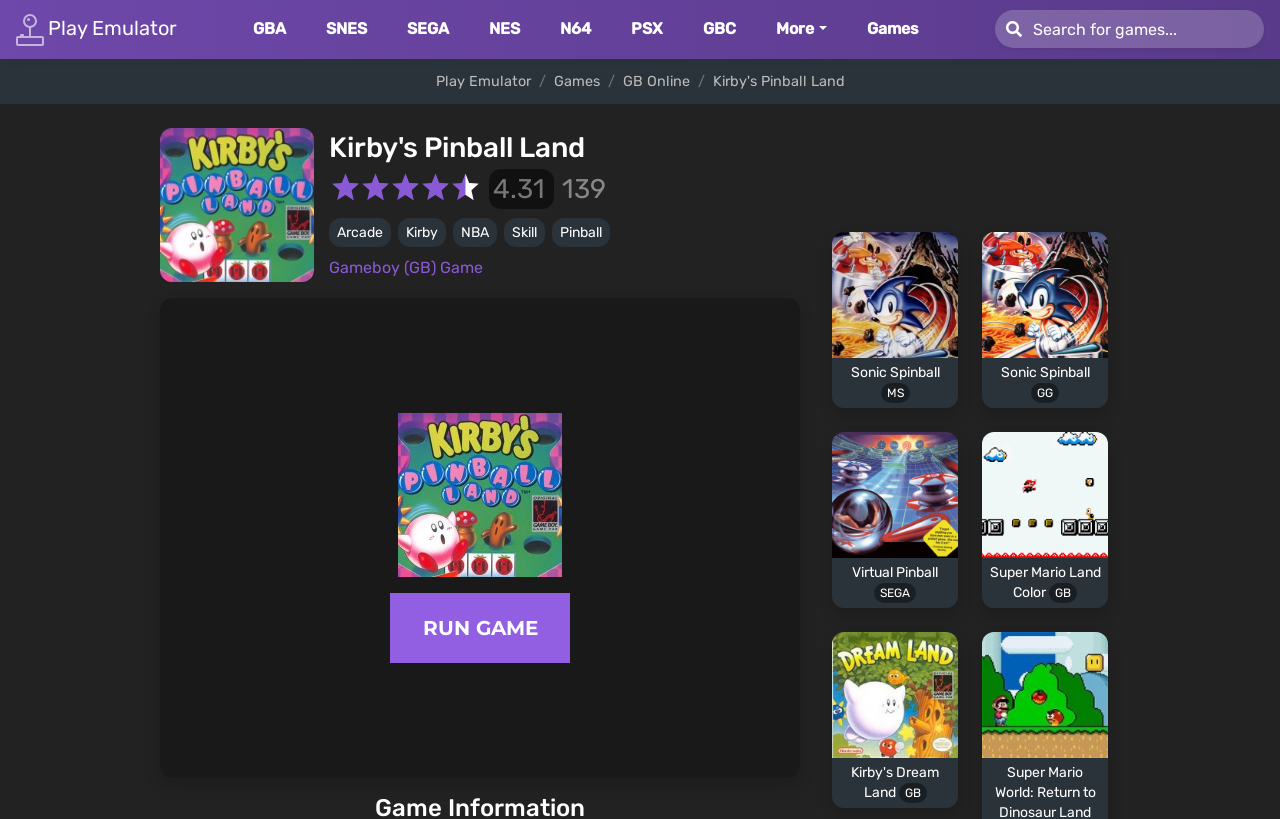What is the rating of the game?
Answer the question with a detailed explanation, including all necessary information.

The rating of the game can be found in the StaticText element with the text '4.3165467625899' which is located below the game title.